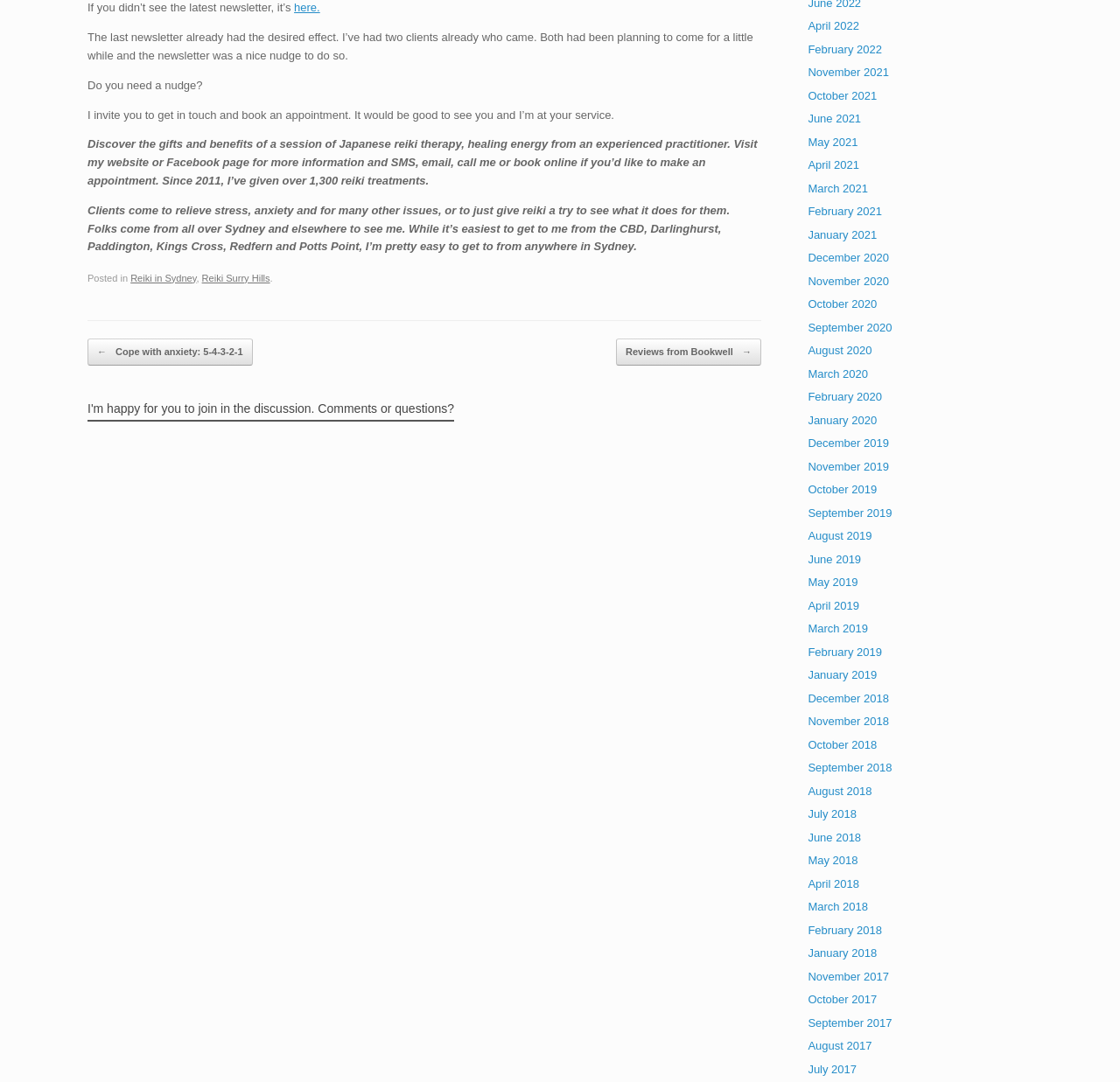Provide a brief response using a word or short phrase to this question:
How can one book an appointment with the practitioner?

Via website, Facebook, SMS, email, or phone